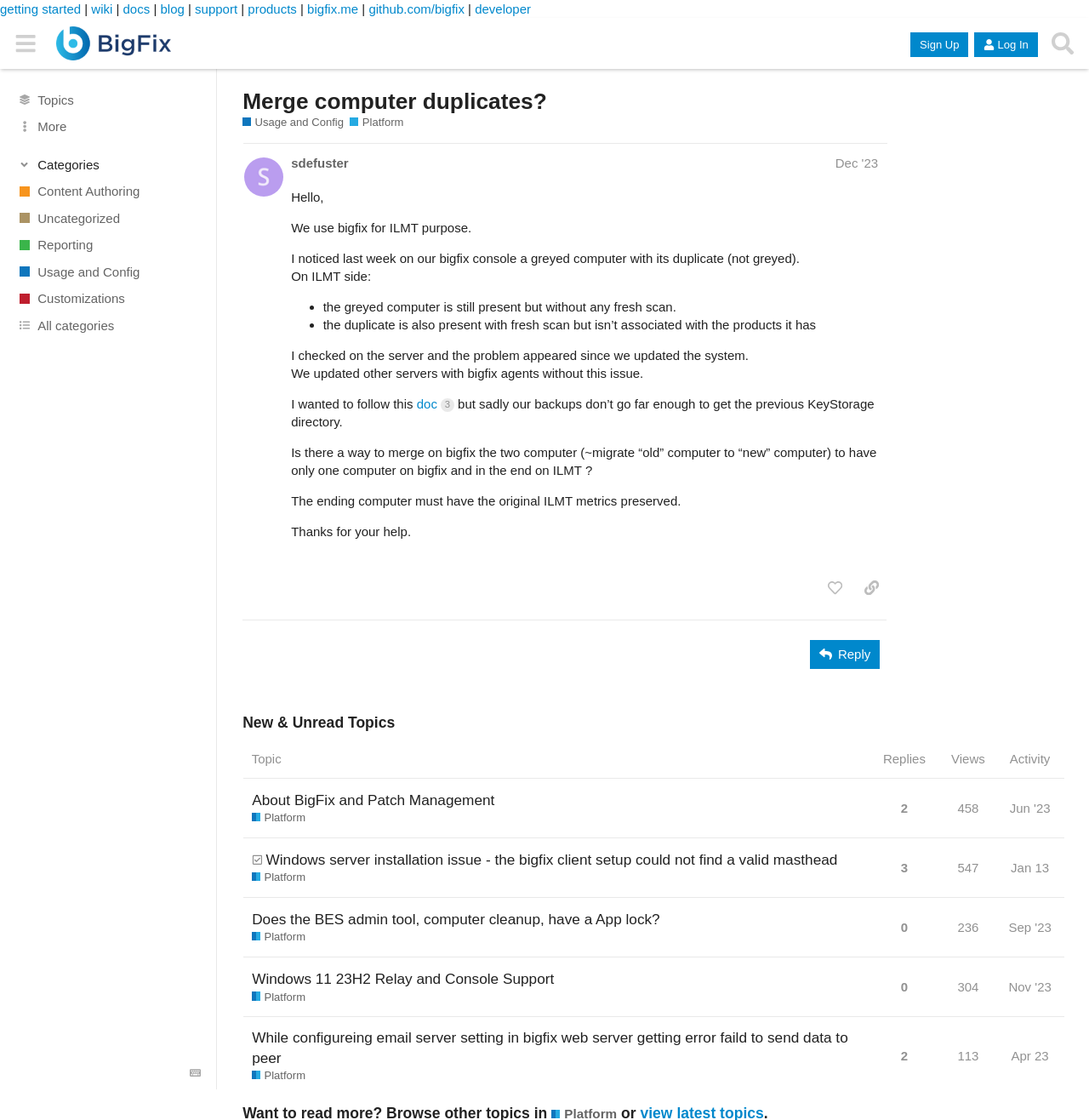Kindly determine the bounding box coordinates for the area that needs to be clicked to execute this instruction: "View the 'Usage and Config' category".

[0.0, 0.231, 0.199, 0.255]